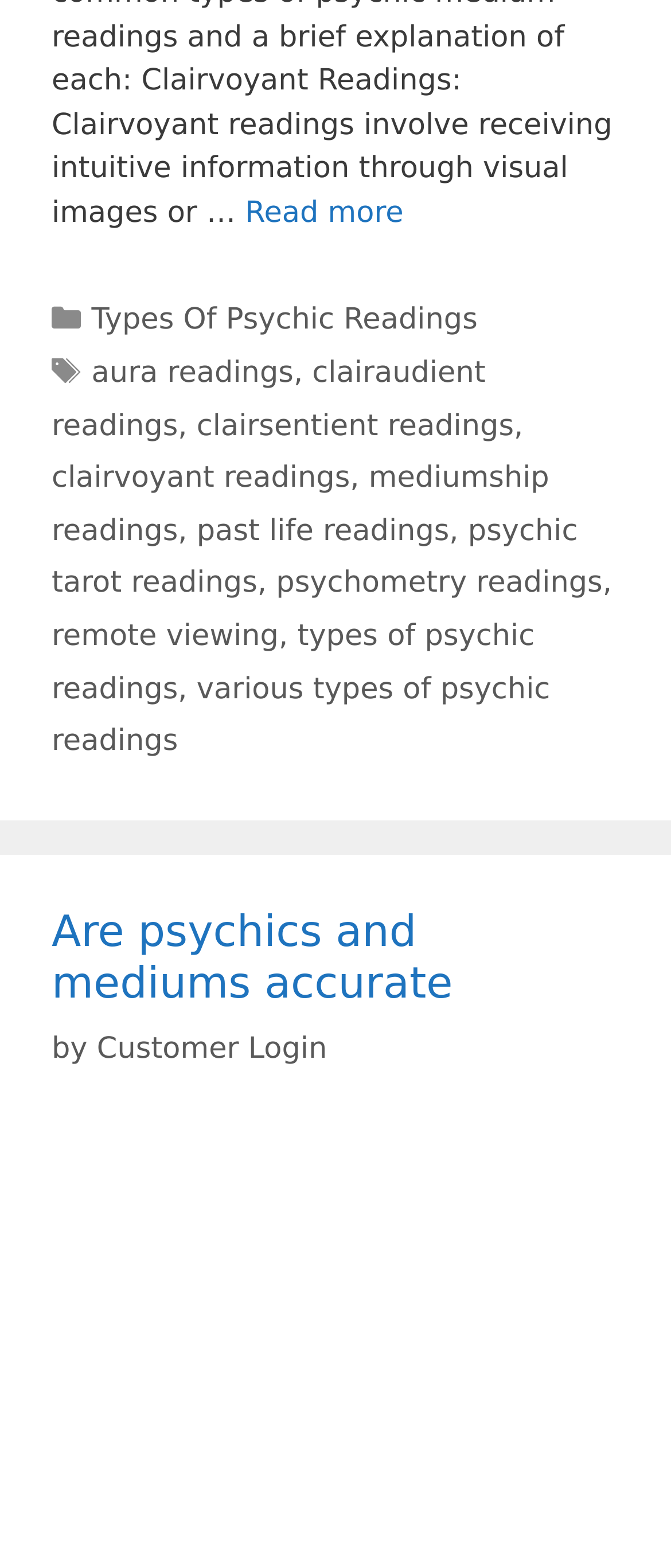What is the format of the text in the footer section?
Please give a detailed and thorough answer to the question, covering all relevant points.

The footer section contains a list of links and text, with each link and text item separated by commas, indicating a list of categories, tags, and related topics.